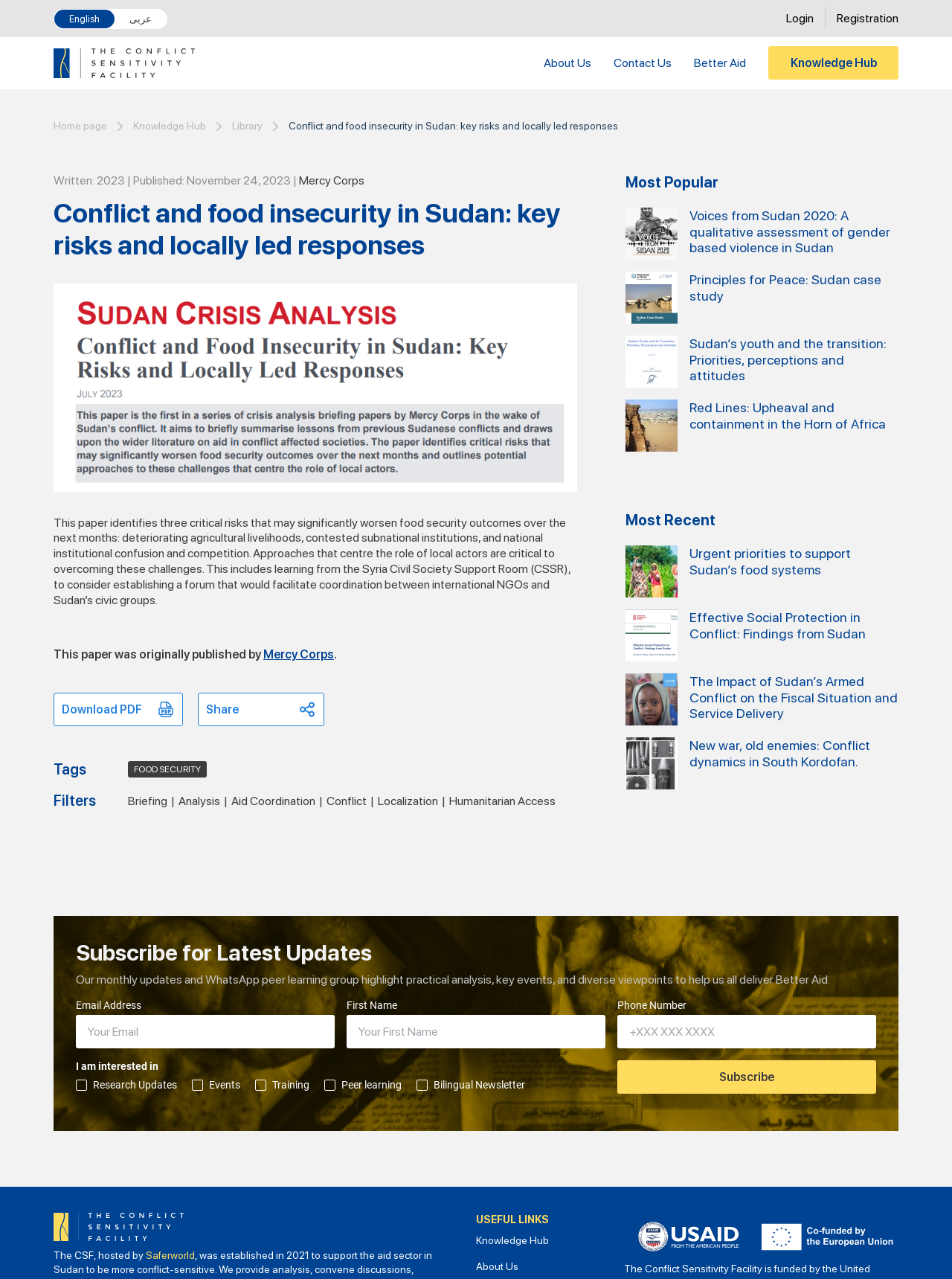Based on the element description, predict the bounding box coordinates (top-left x, top-left y, bottom-right x, bottom-right y) for the UI element in the screenshot: Mercy Corps

[0.277, 0.506, 0.351, 0.517]